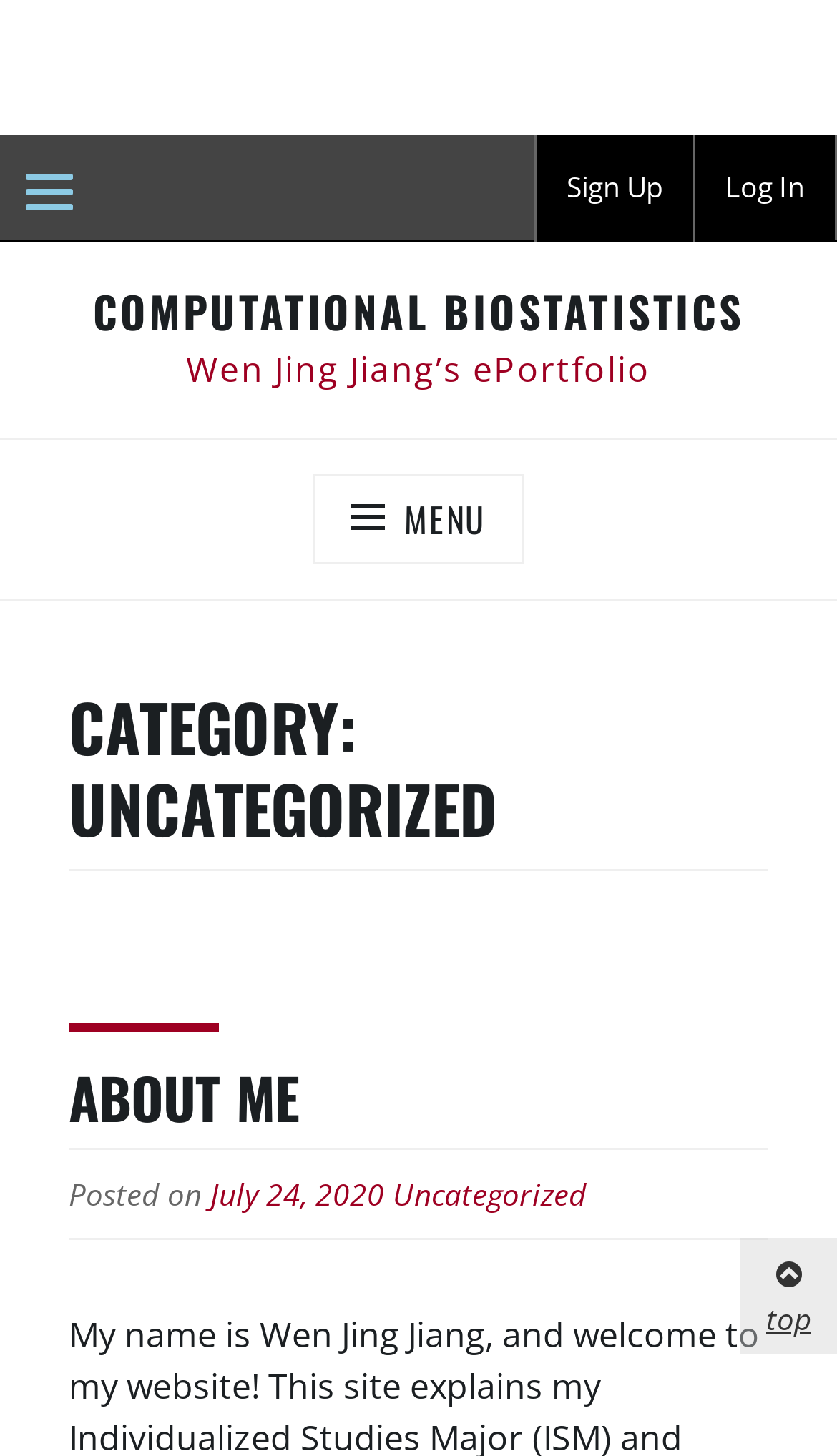Please determine the bounding box coordinates for the UI element described here. Use the format (top-left x, top-left y, bottom-right x, bottom-right y) with values bounded between 0 and 1: Menu

[0.376, 0.326, 0.624, 0.388]